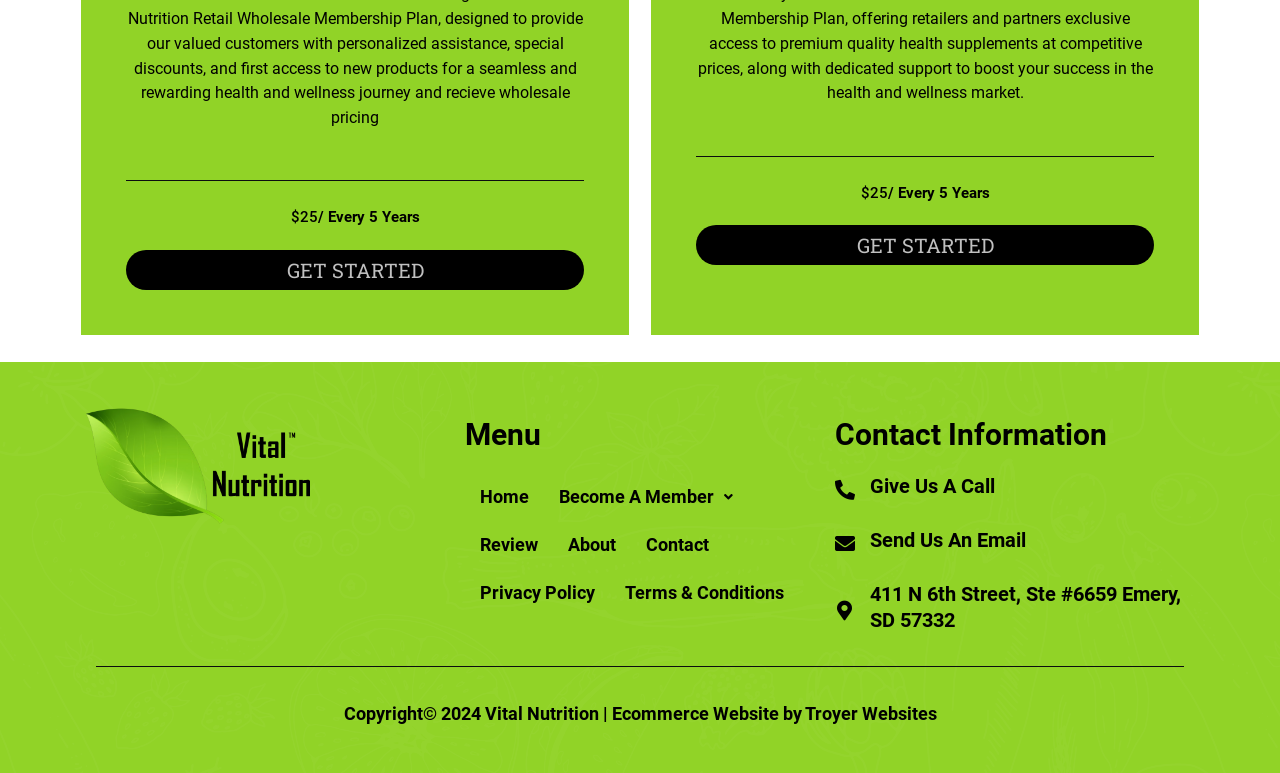Refer to the image and provide an in-depth answer to the question:
What is the price per 5 years?

The webpage has two instances of '$25' with '/ Every 5 Years' next to them, indicating that the price is $25 per 5 years.